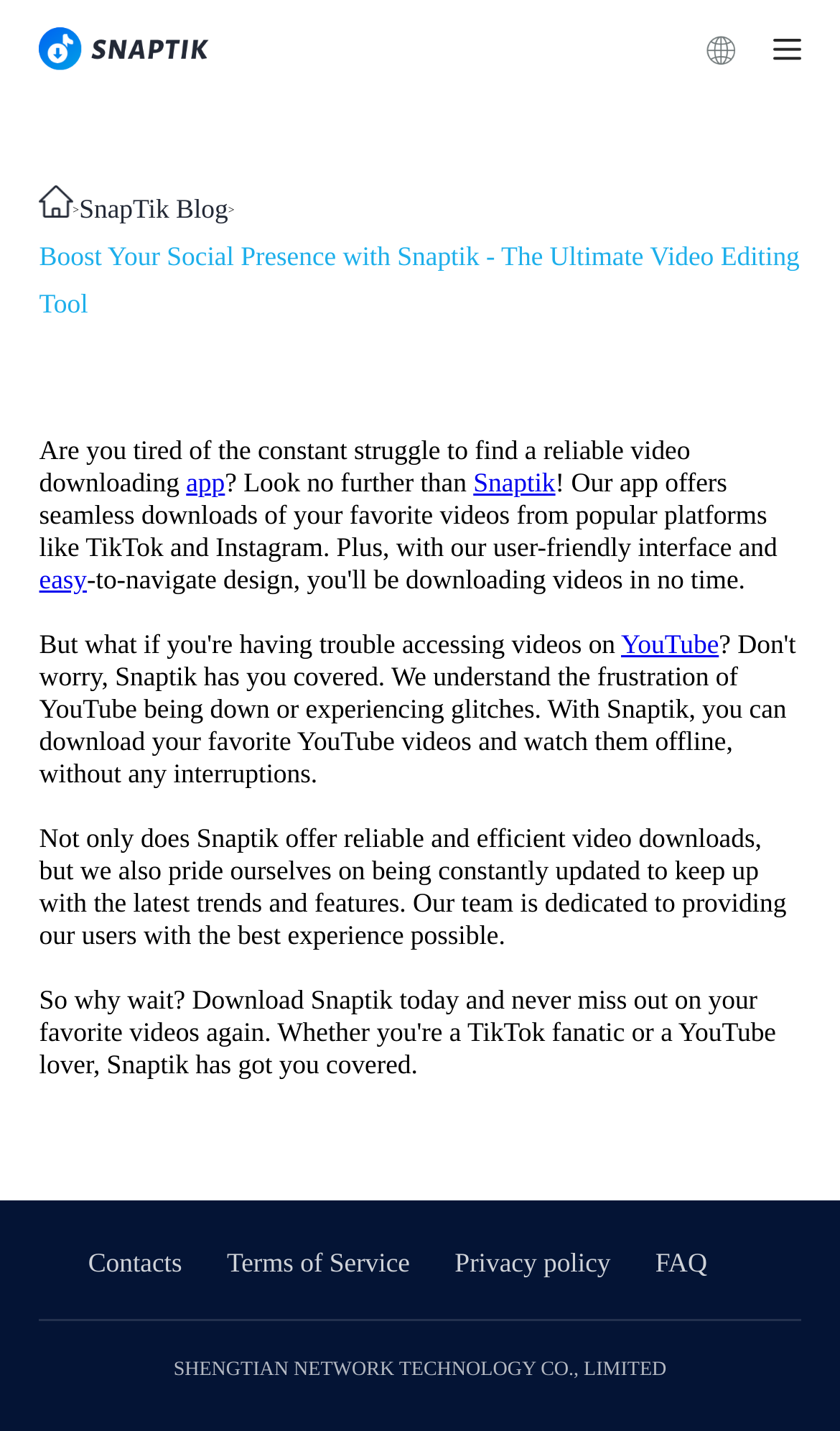Please identify and generate the text content of the webpage's main heading.

Boost Your Social Presence with Snaptik - The Ultimate Video Editing Tool-